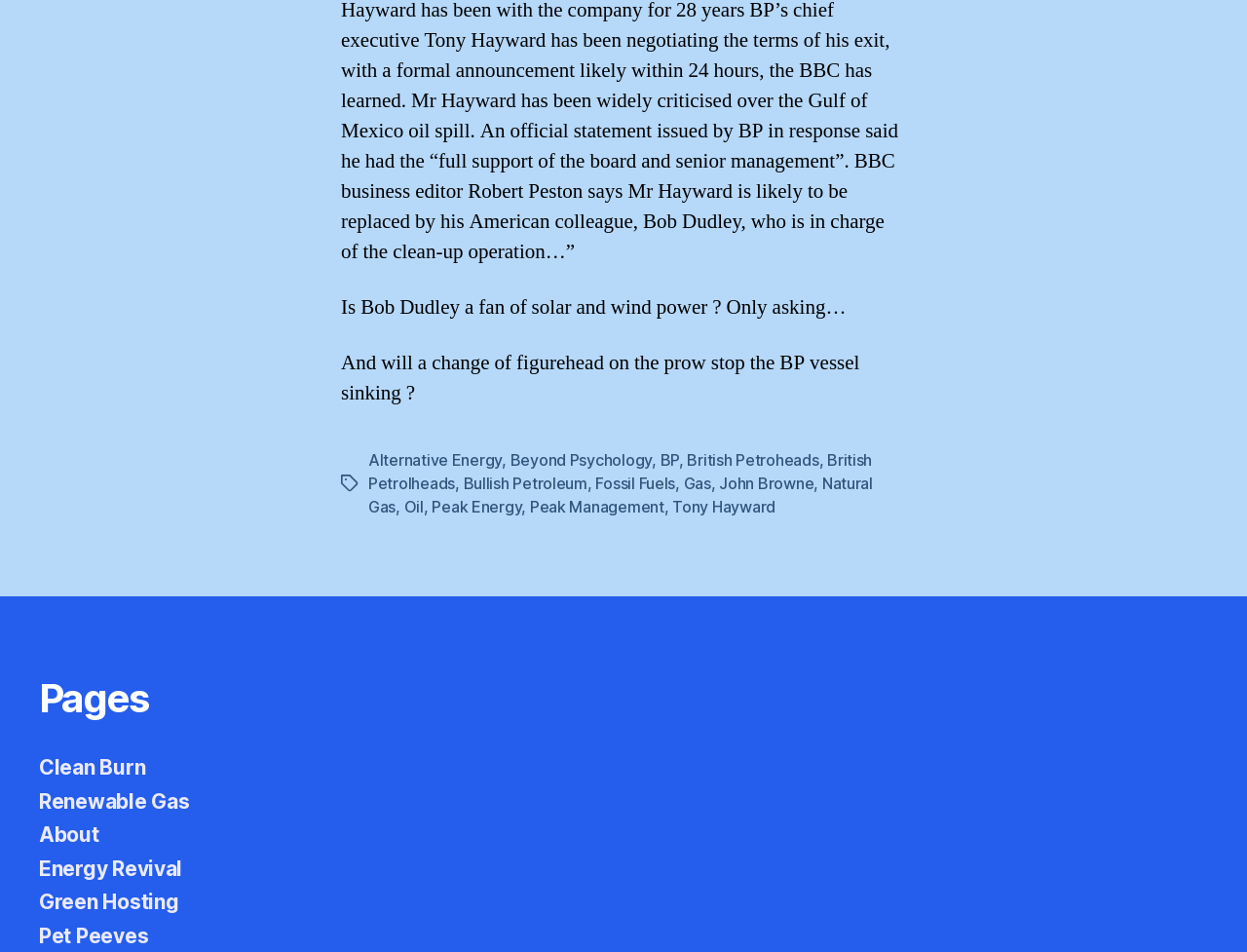Please specify the bounding box coordinates in the format (top-left x, top-left y, bottom-right x, bottom-right y), with all values as floating point numbers between 0 and 1. Identify the bounding box of the UI element described by: About

[0.031, 0.864, 0.079, 0.89]